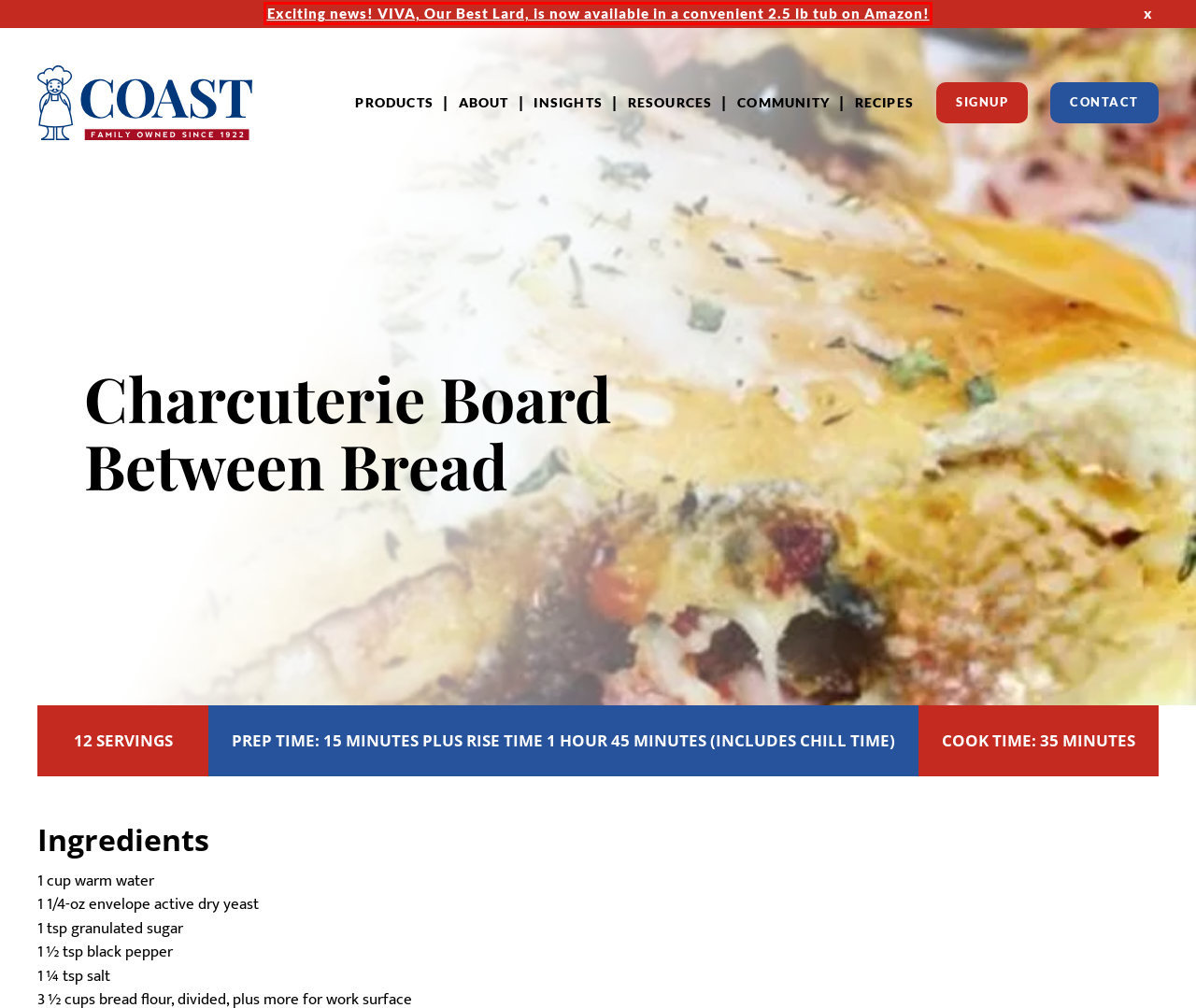A screenshot of a webpage is given with a red bounding box around a UI element. Choose the description that best matches the new webpage shown after clicking the element within the red bounding box. Here are the candidates:
A. Community | Coast Packing Company
B. Recipes | Coast Packing Company
C. Careers | Coast Packing Company
D. Insights | Coast Packing Company
E. Amazon.com
F. About | Coast Packing Company
G. Resources | Coast Packing Company
H. Lard and Shortenings | Coast Packing Company

E